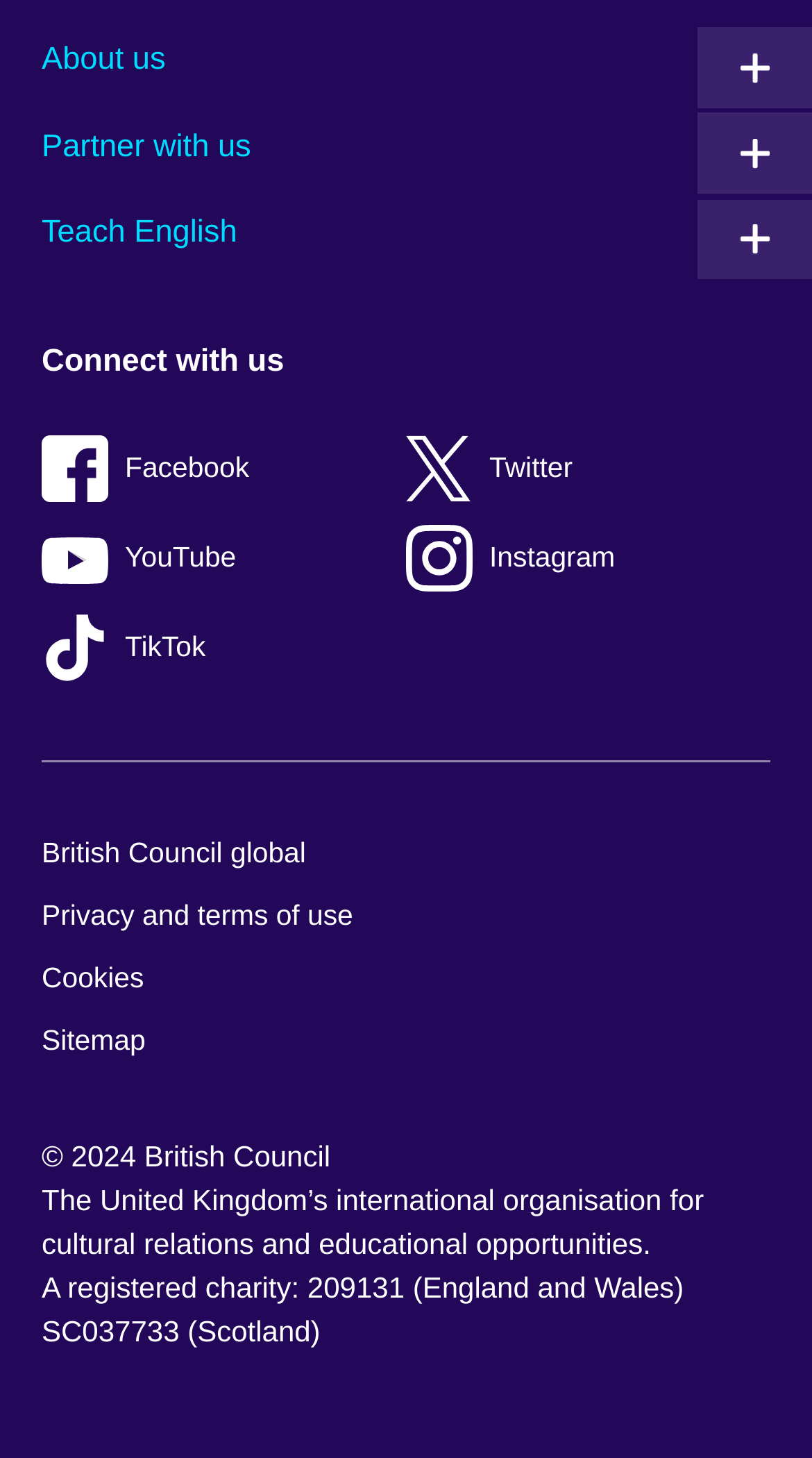Identify the bounding box coordinates of the specific part of the webpage to click to complete this instruction: "View Facebook page".

[0.051, 0.294, 0.474, 0.348]